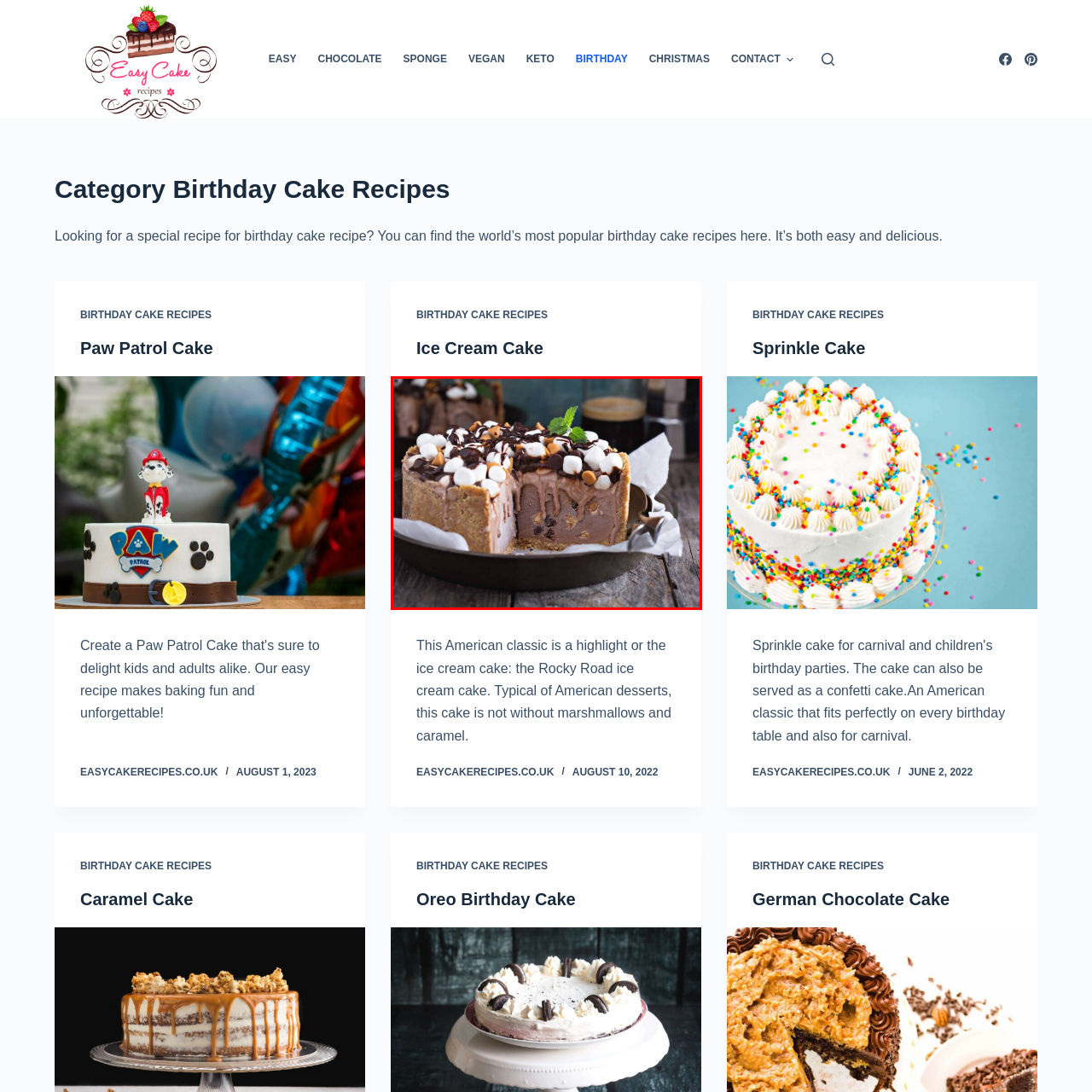Generate an in-depth caption for the image segment highlighted with a red box.

This mouthwatering image showcases a delicious Ice Cream Cake, characterized by its rich chocolate flavor and topped with an assortment of toppings. The cake features a graham cracker crust that holds the creamy ice cream filling, which appears to be generously speckled with chocolate chips and nuts. Adorned with mini marshmallows and drizzled with chocolate sauce, it exudes an inviting allure that promises a delightful treat for any occasion. The cake is set on a rustic wooden table, enhancing its appeal, with a hint of a glass of coffee or cold beverage in the background, suggesting a perfect pairing for a delightful dessert experience. Ideal for celebrations or casual gatherings, this Ice Cream Cake is destined to be a crowd-pleaser.